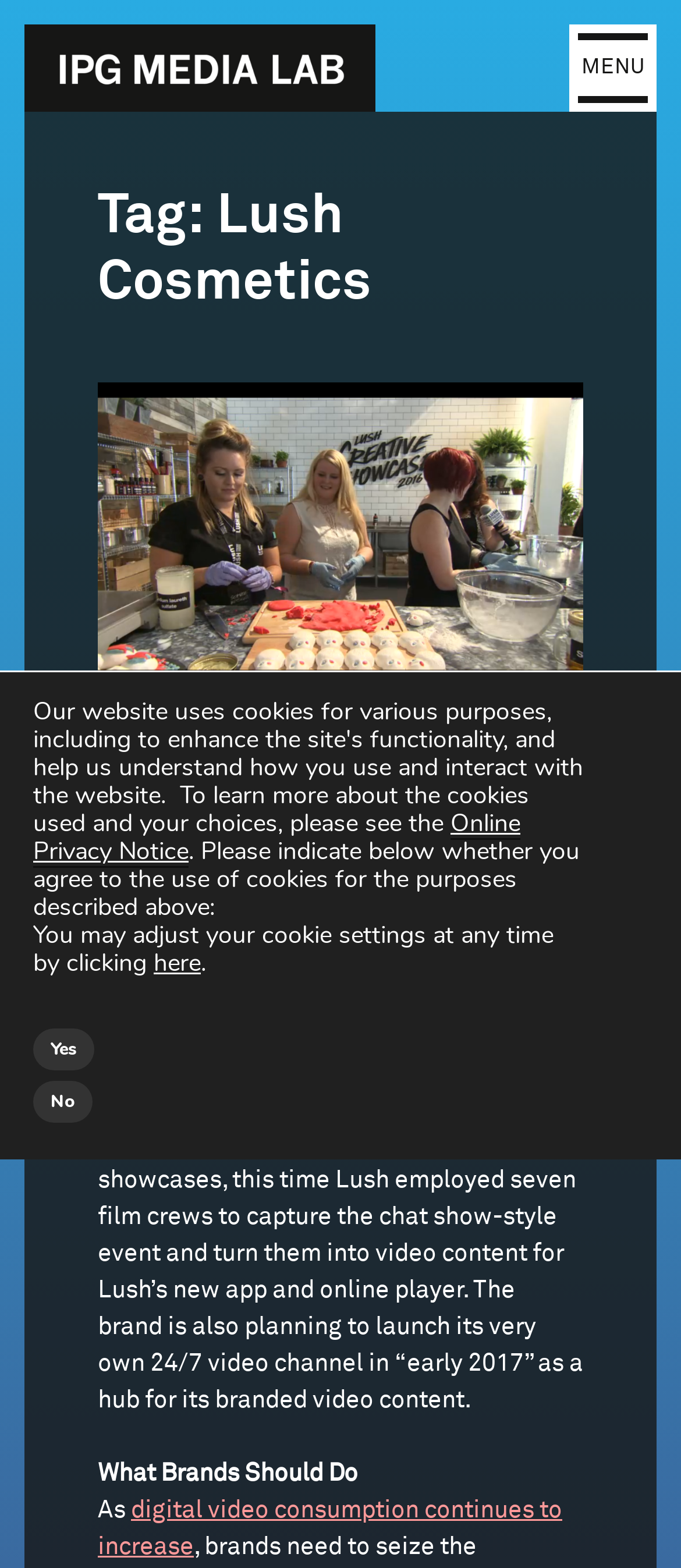What is the planned launch date for Lush's video channel?
Look at the image and answer with only one word or phrase.

Early 2017